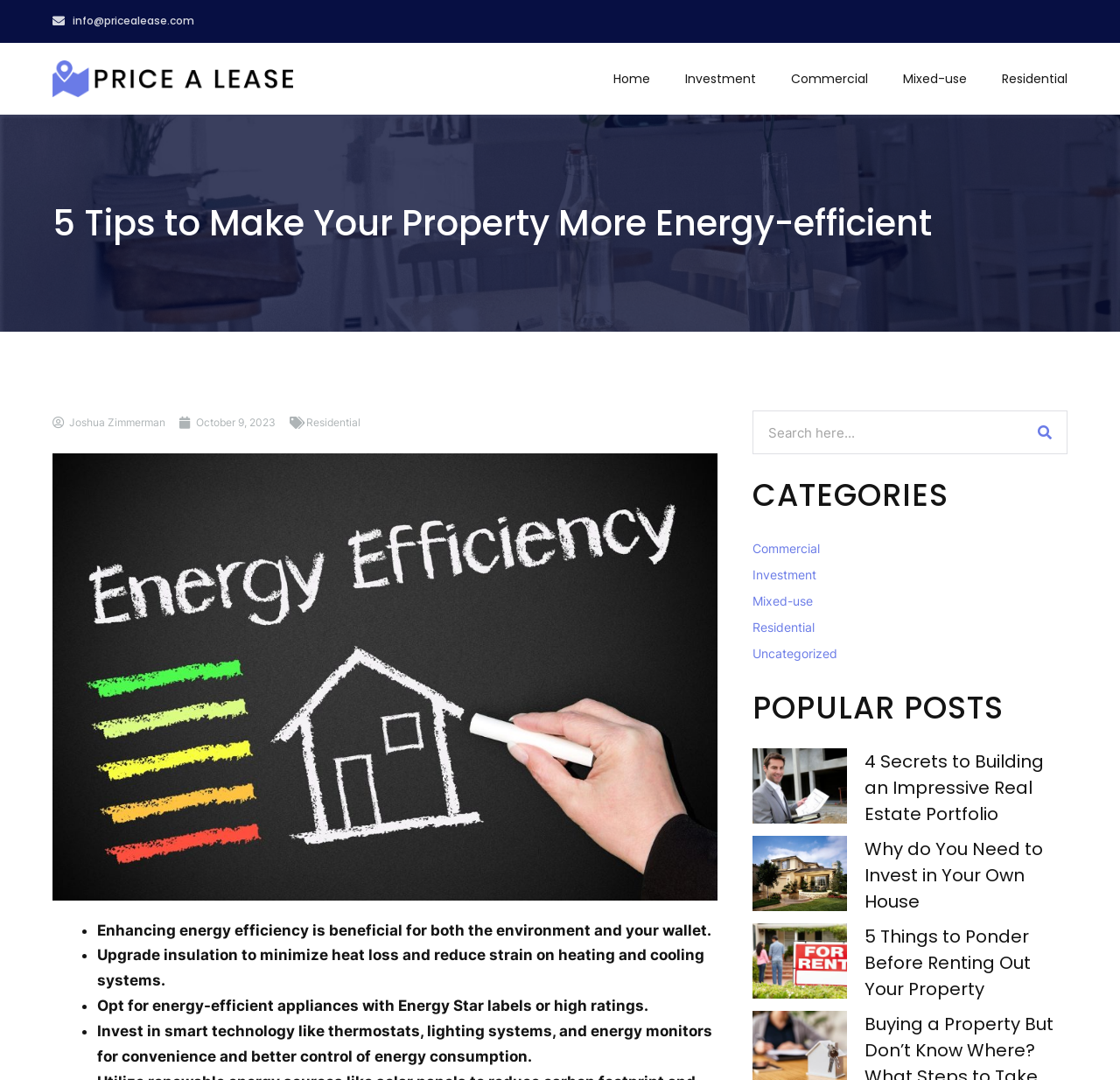Find the bounding box coordinates of the element to click in order to complete the given instruction: "View the concept of energy-efficient home image."

[0.047, 0.42, 0.641, 0.834]